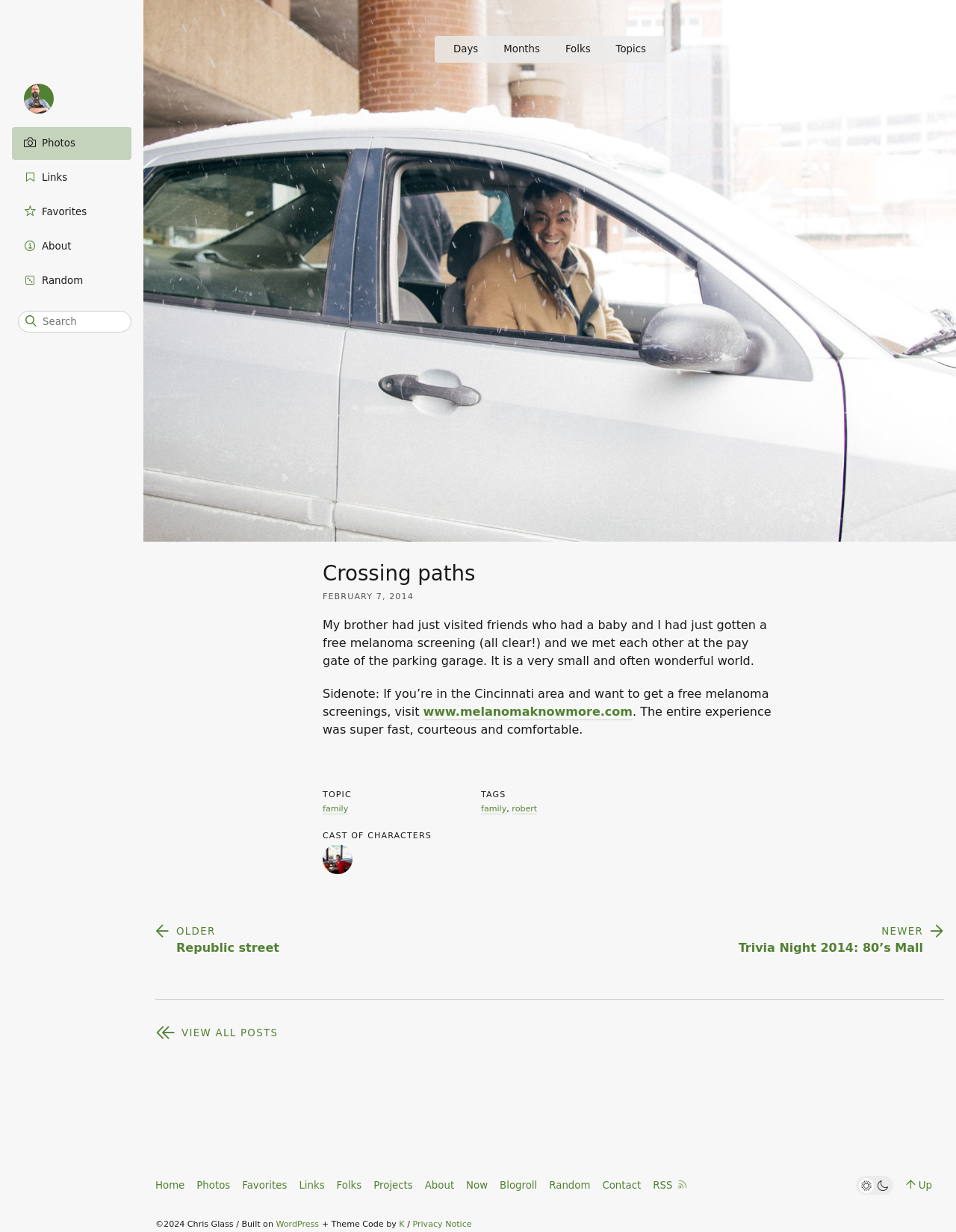Find the bounding box coordinates of the element I should click to carry out the following instruction: "visit the about page".

[0.012, 0.187, 0.138, 0.213]